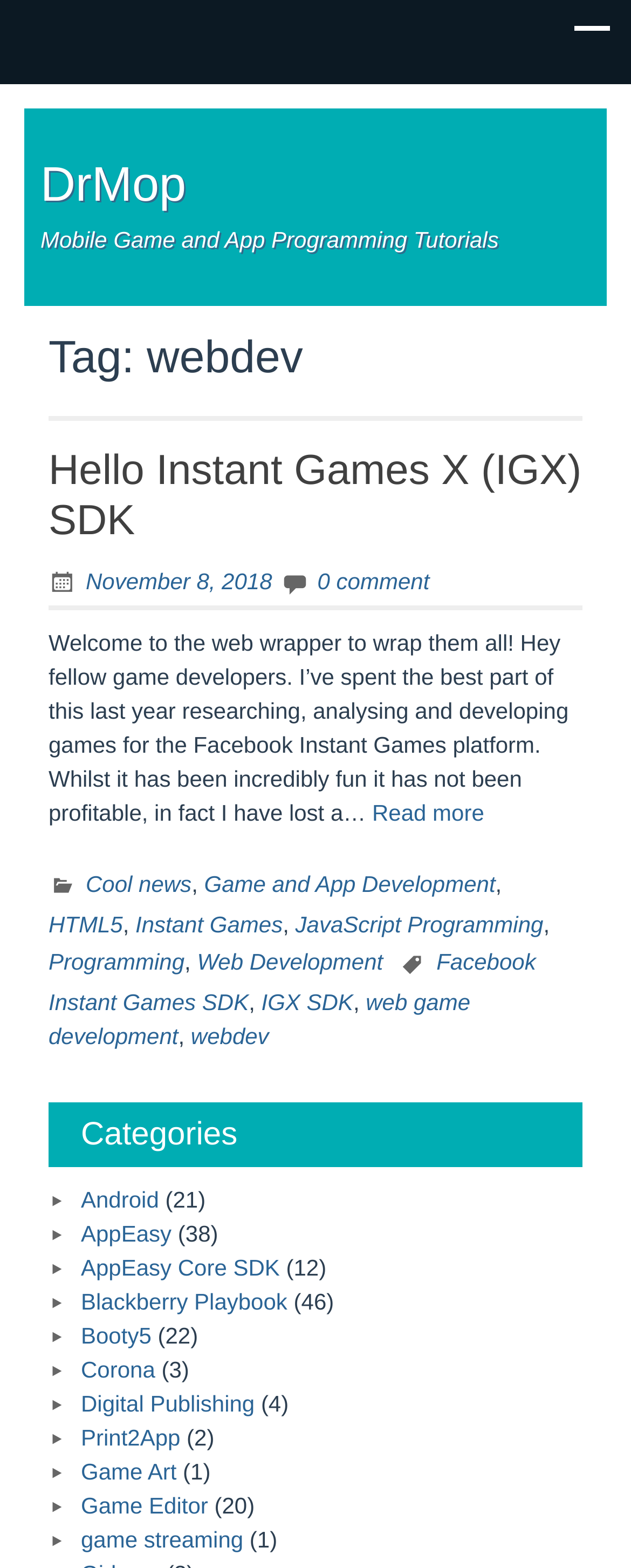What is the tag of the webpage?
Answer the question with detailed information derived from the image.

I looked at the top of the webpage and found that the tag 'webdev' is displayed, indicating that this webpage is related to web development.